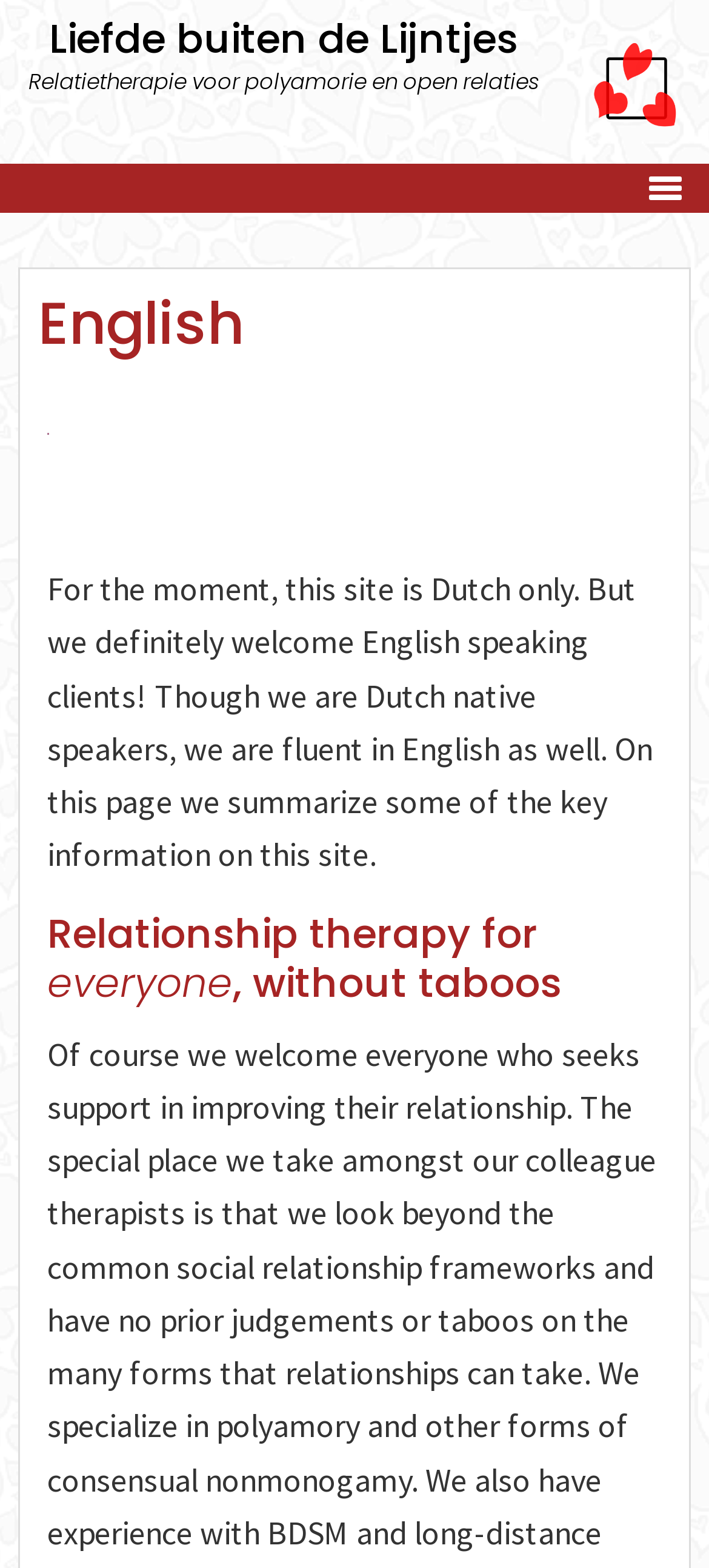Respond with a single word or phrase to the following question:
What is the purpose of the image on the webpage?

To illustrate relationship therapy